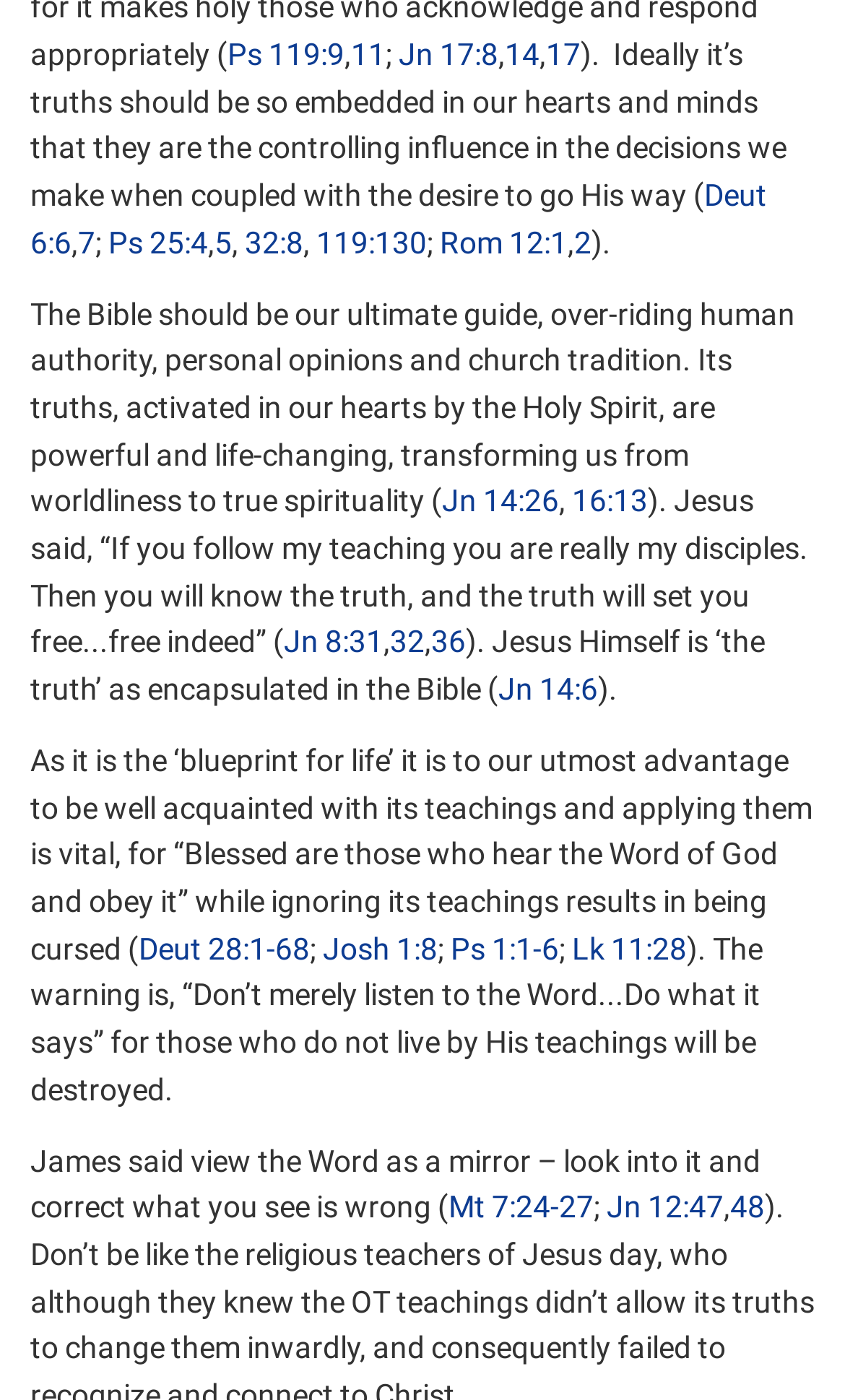What is the 'blueprint for life' according to the text?
Give a single word or phrase answer based on the content of the image.

The Bible